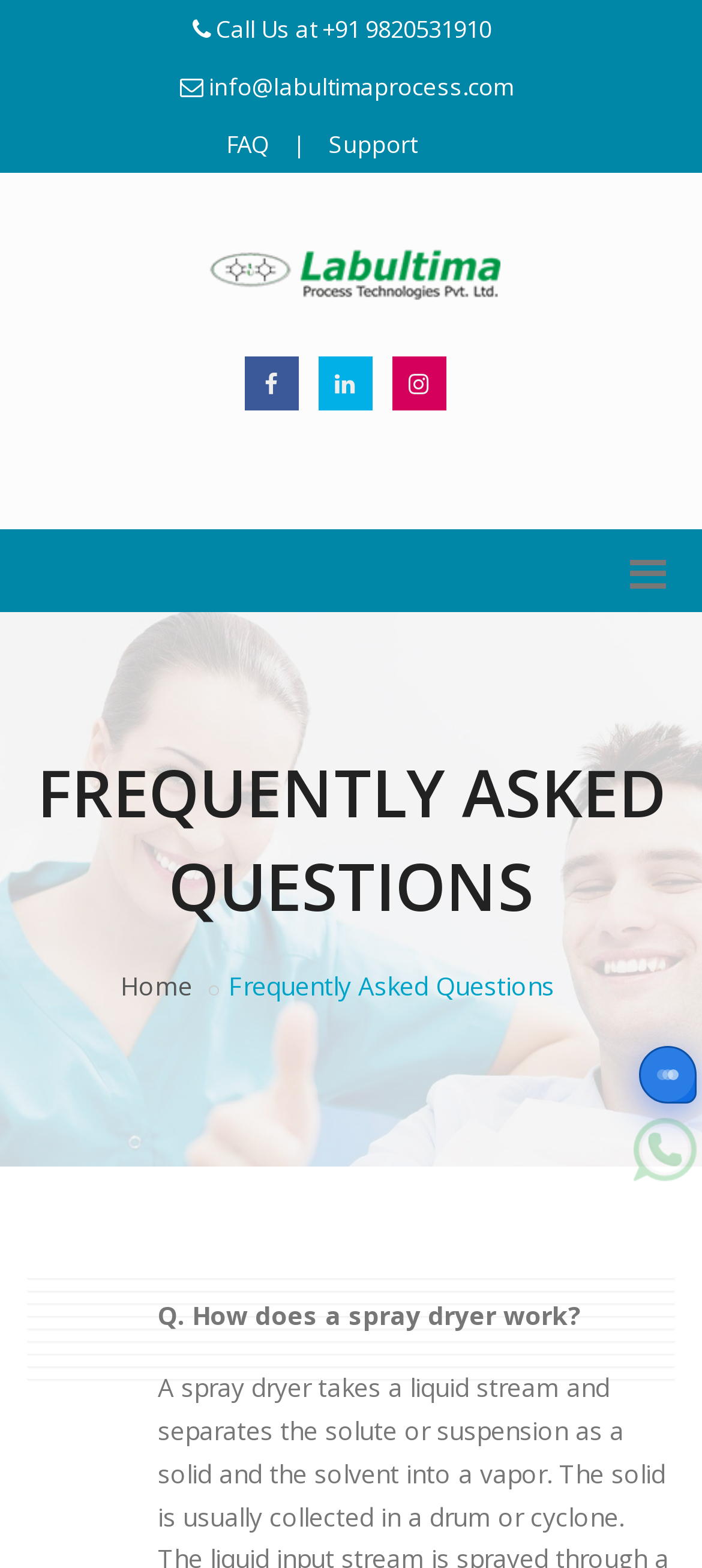Using the description: "+91 9820531910", identify the bounding box of the corresponding UI element in the screenshot.

[0.459, 0.008, 0.7, 0.029]